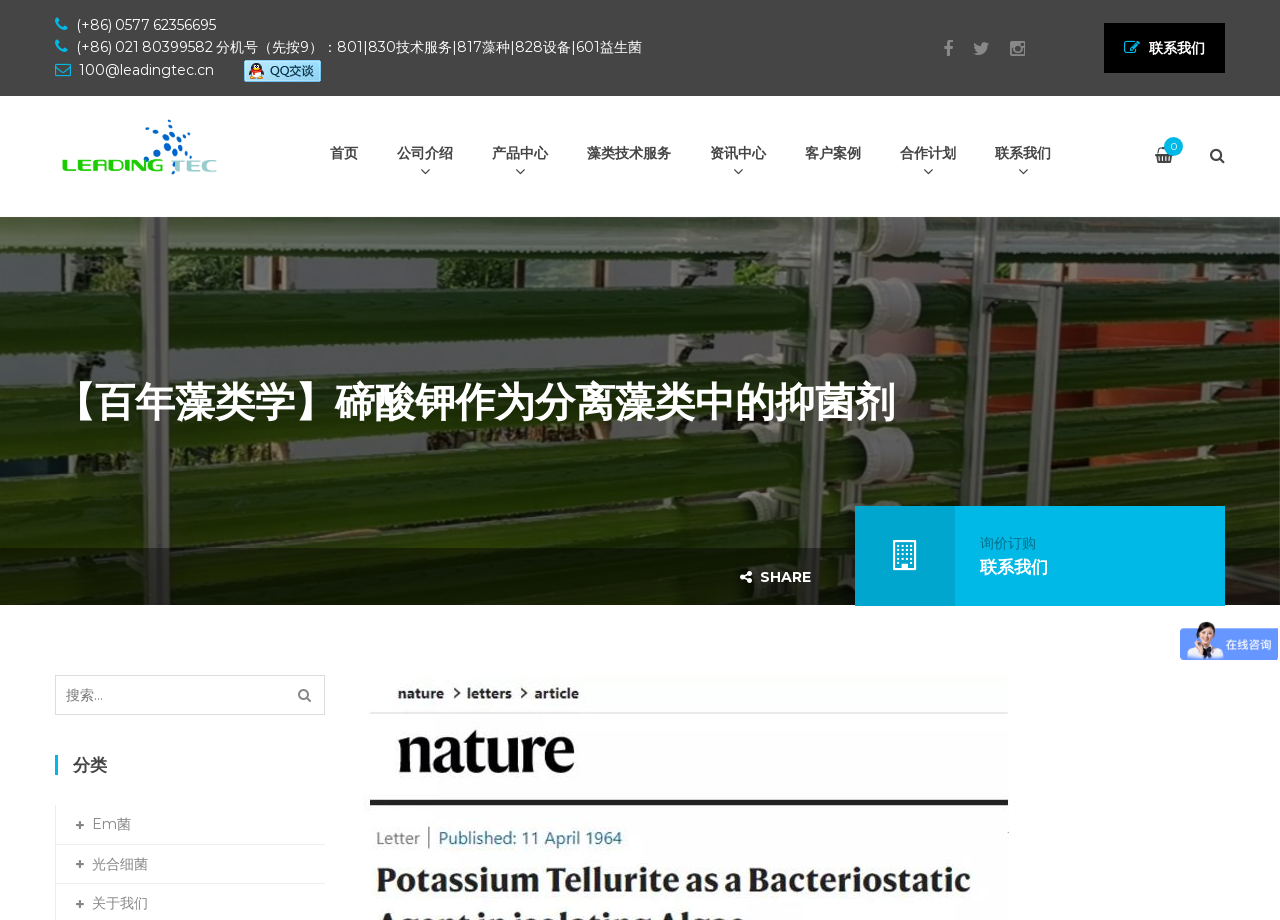Find the bounding box coordinates of the clickable region needed to perform the following instruction: "go to the company introduction page". The coordinates should be provided as four float numbers between 0 and 1, i.e., [left, top, right, bottom].

[0.31, 0.105, 0.354, 0.23]